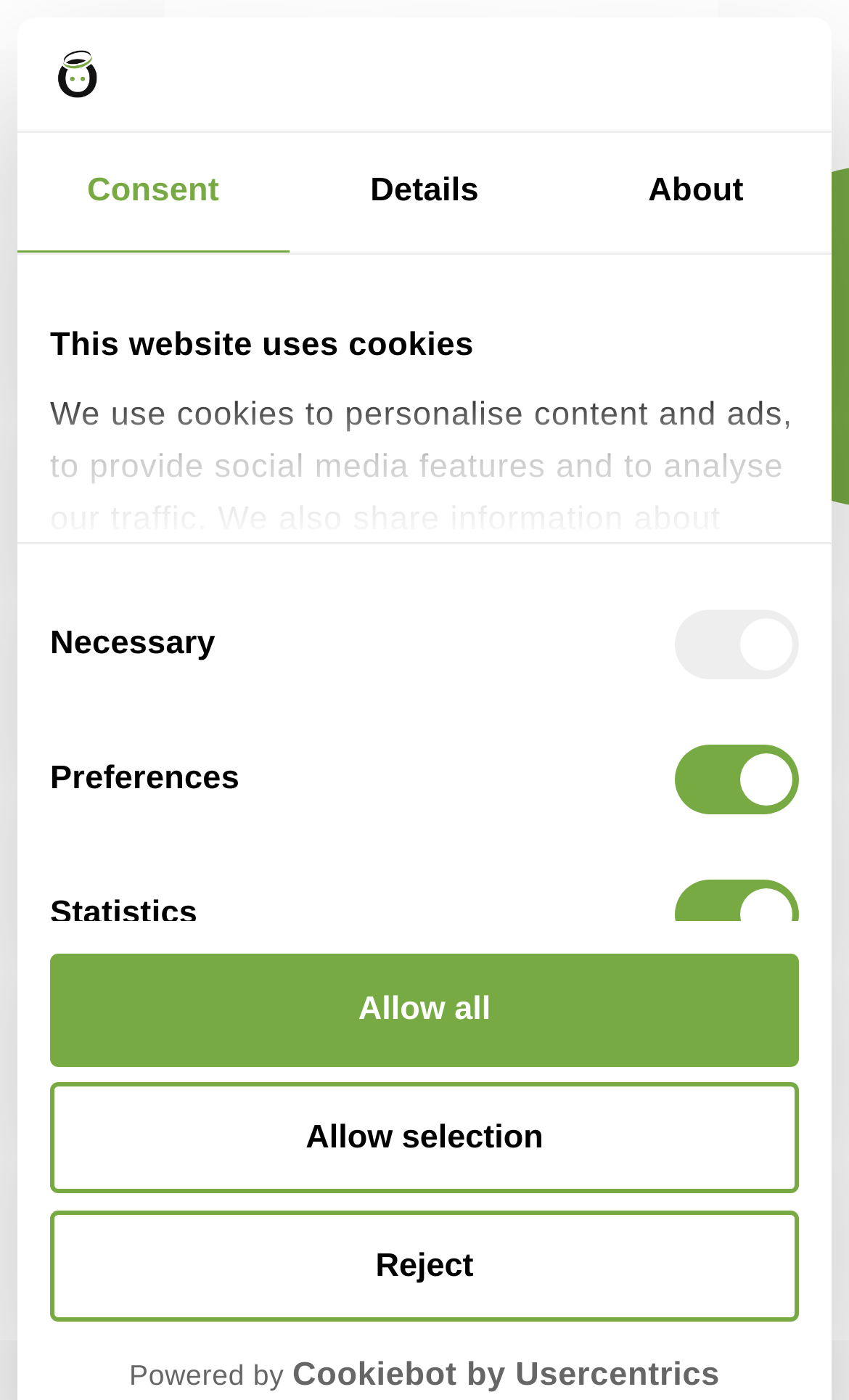How many tabs are there in the tablist?
Look at the screenshot and respond with one word or a short phrase.

3